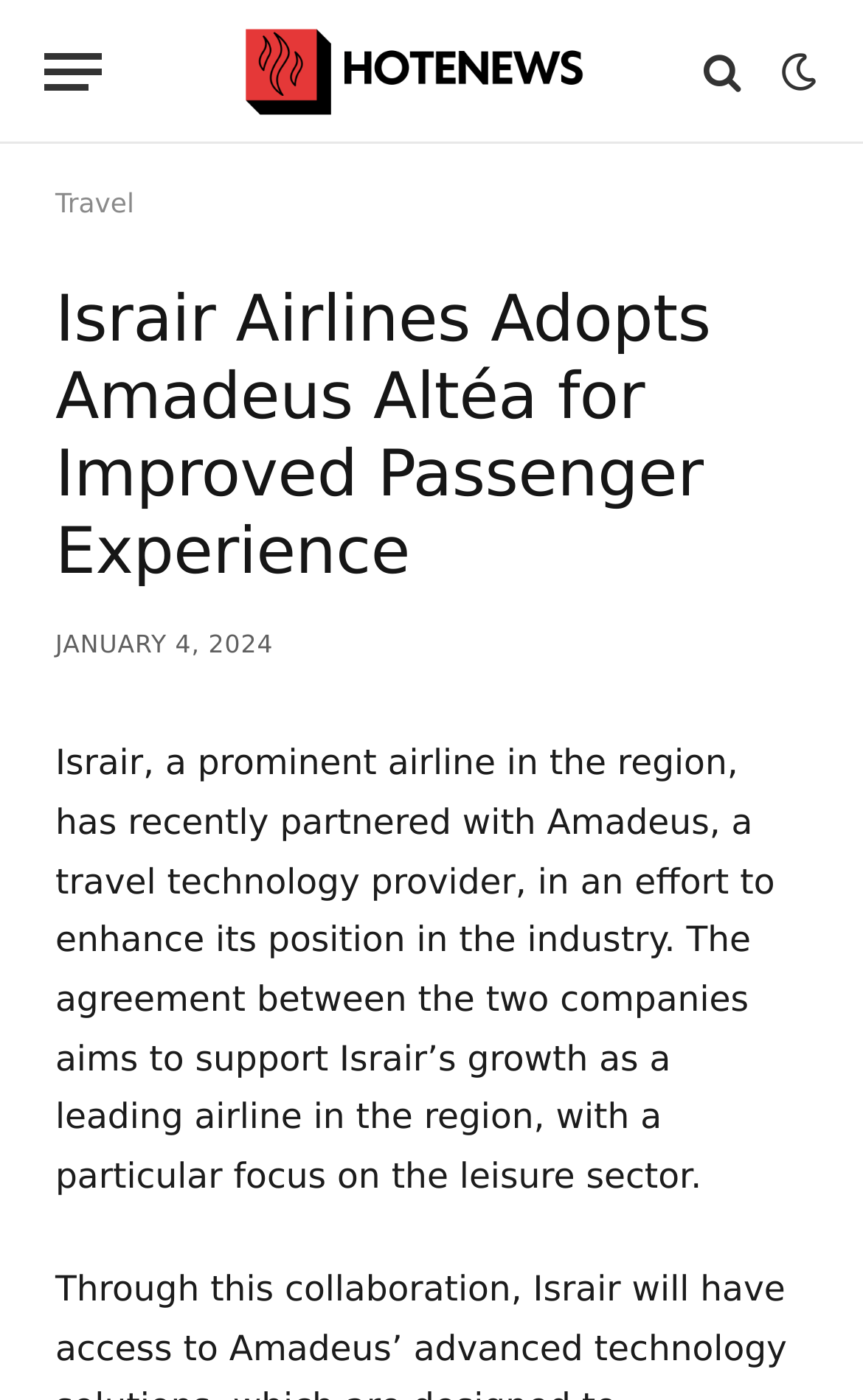Use a single word or phrase to answer the question:
What is the role of Amadeus in the partnership?

Travel technology provider